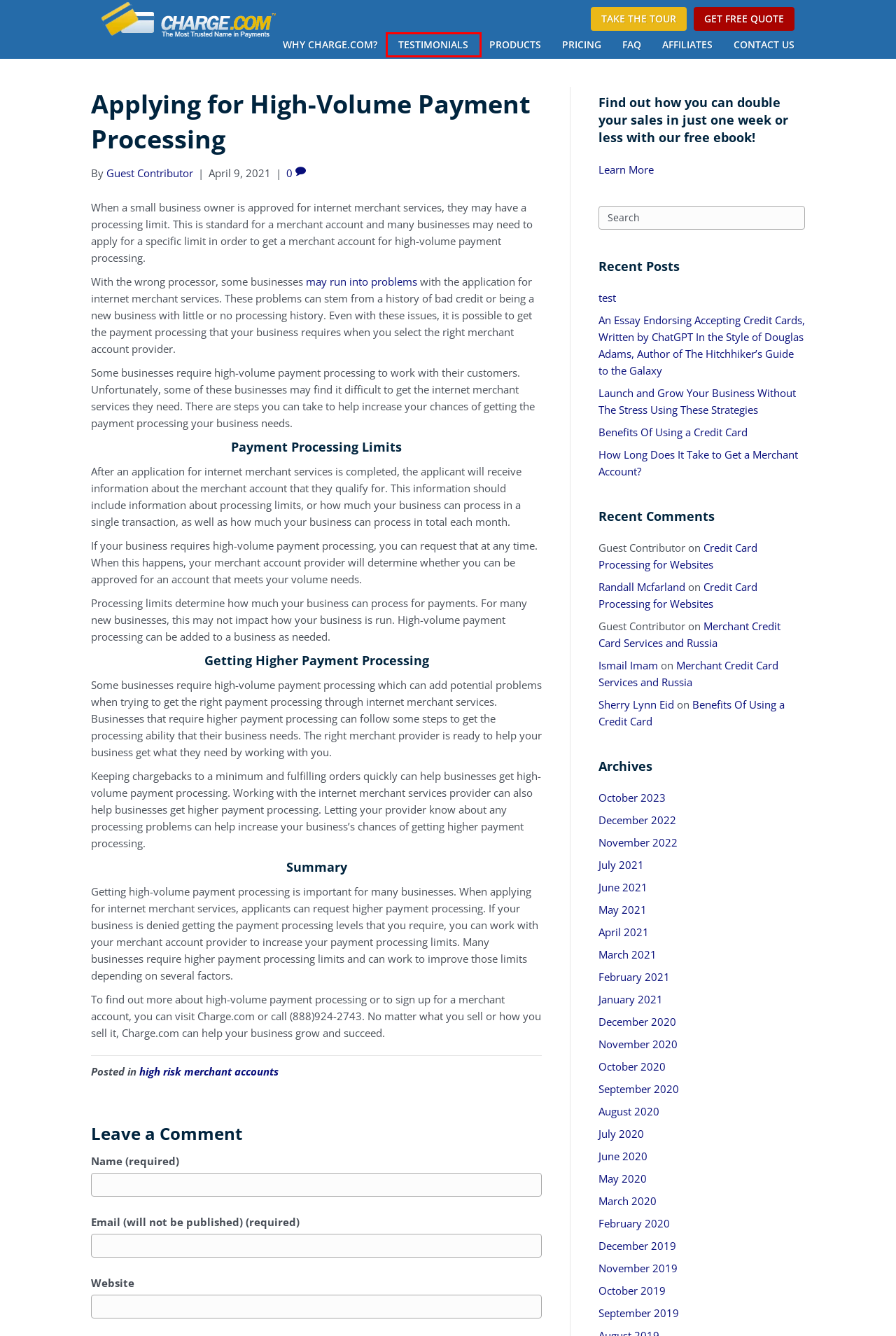Analyze the screenshot of a webpage featuring a red rectangle around an element. Pick the description that best fits the new webpage after interacting with the element inside the red bounding box. Here are the candidates:
A. Contact Charge.com Customer Service
B. November 2020 - Charge.com
C. Credit Card Processing Services | Charge.Com
D. Best Merchant Services | FAQ | Charge.com
E. December 2022 - Charge.com
F. Read our Testimonials – Charge.com
G. Mobile Credit Card Processing | Merchant Services | Charge
H. high risk merchant accounts Archives - Charge.com

F